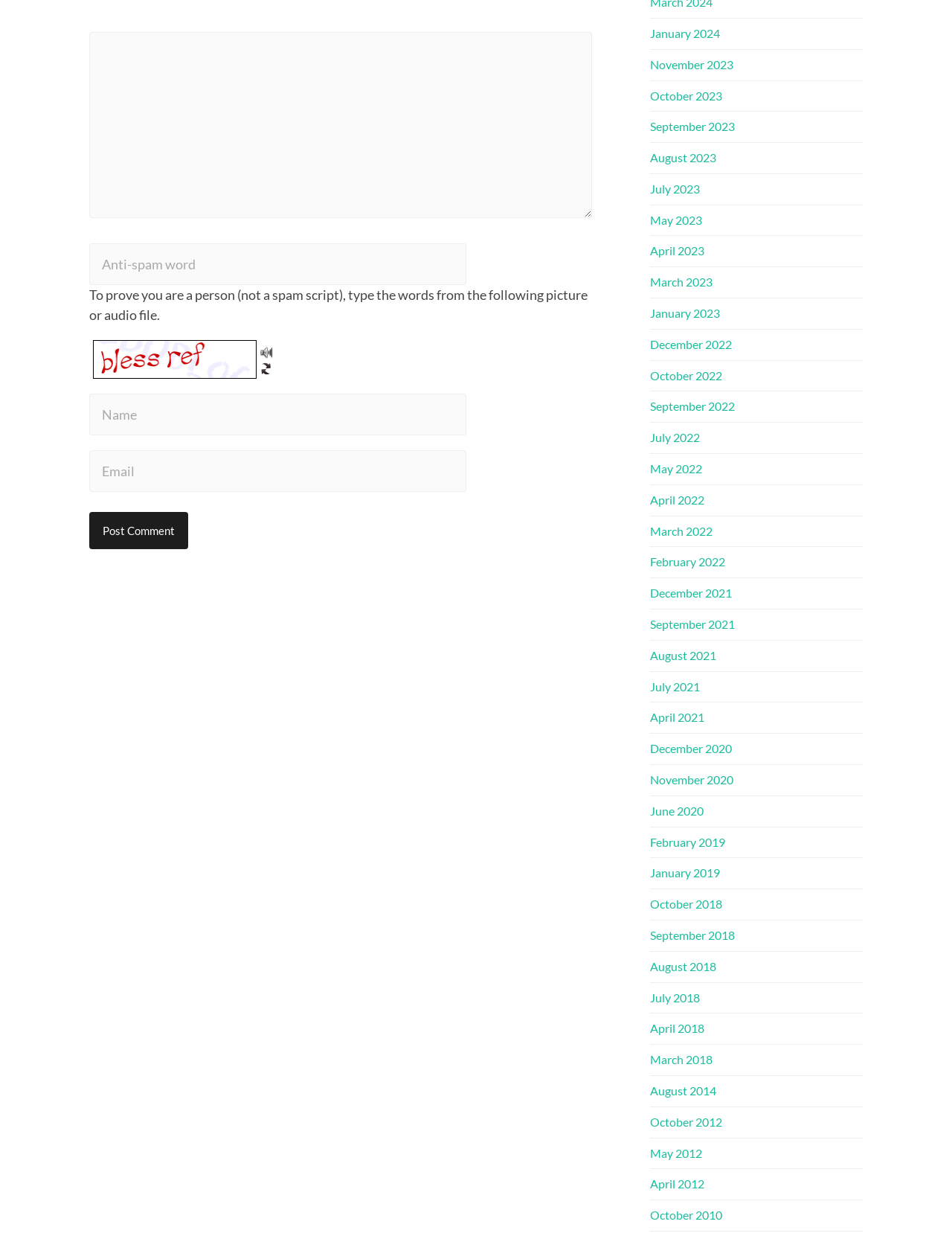Analyze the image and answer the question with as much detail as possible: 
How many links are listed in the webpage?

There are 68 links listed in the webpage, each representing a different month and year, and they are likely used to navigate to different pages or sections of the website.